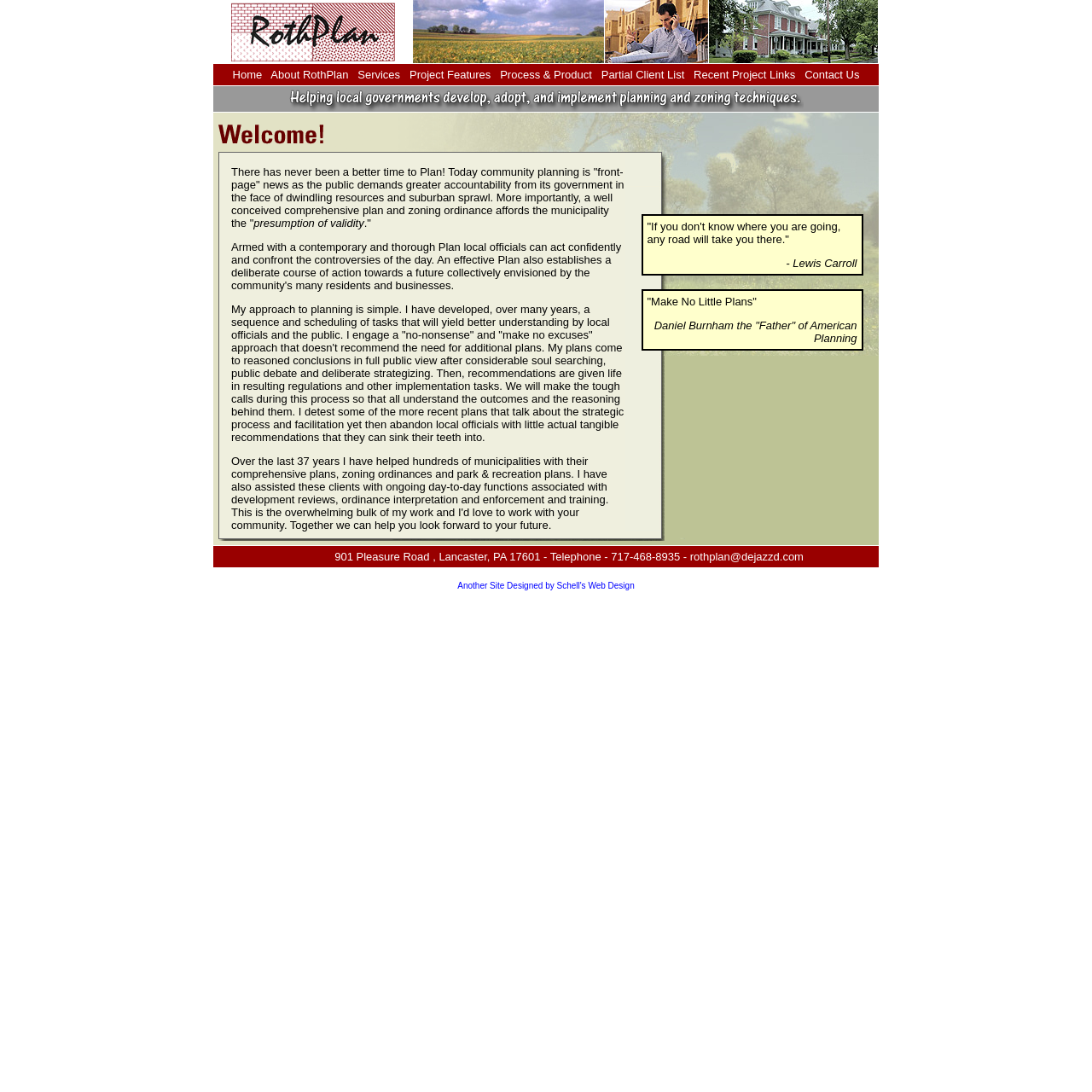Locate the bounding box coordinates of the clickable area to execute the instruction: "Click the Home link". Provide the coordinates as four float numbers between 0 and 1, represented as [left, top, right, bottom].

[0.21, 0.062, 0.243, 0.074]